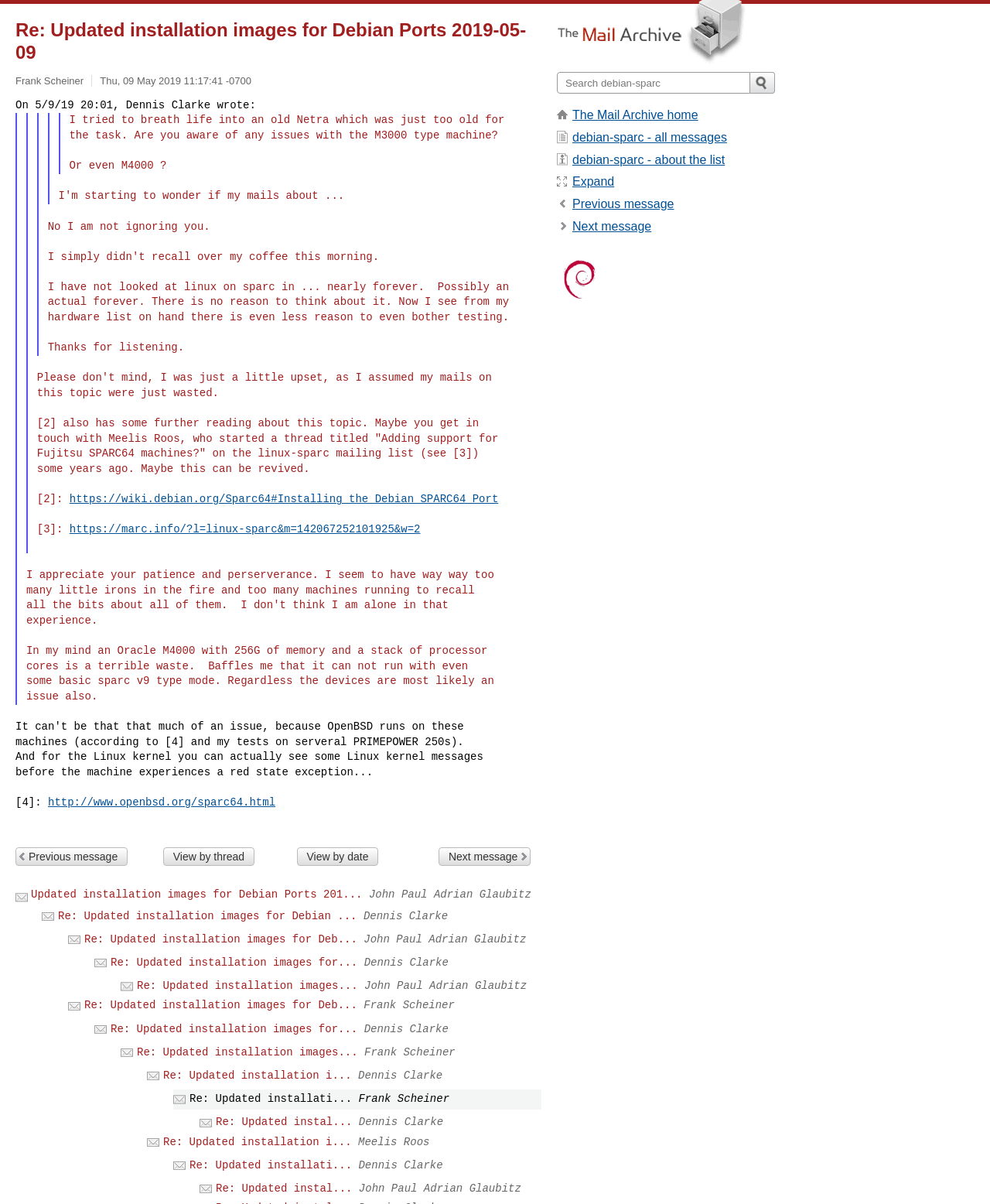Please identify the bounding box coordinates of the clickable region that I should interact with to perform the following instruction: "Check the thread on the linux-sparc mailing list". The coordinates should be expressed as four float numbers between 0 and 1, i.e., [left, top, right, bottom].

[0.07, 0.435, 0.425, 0.445]